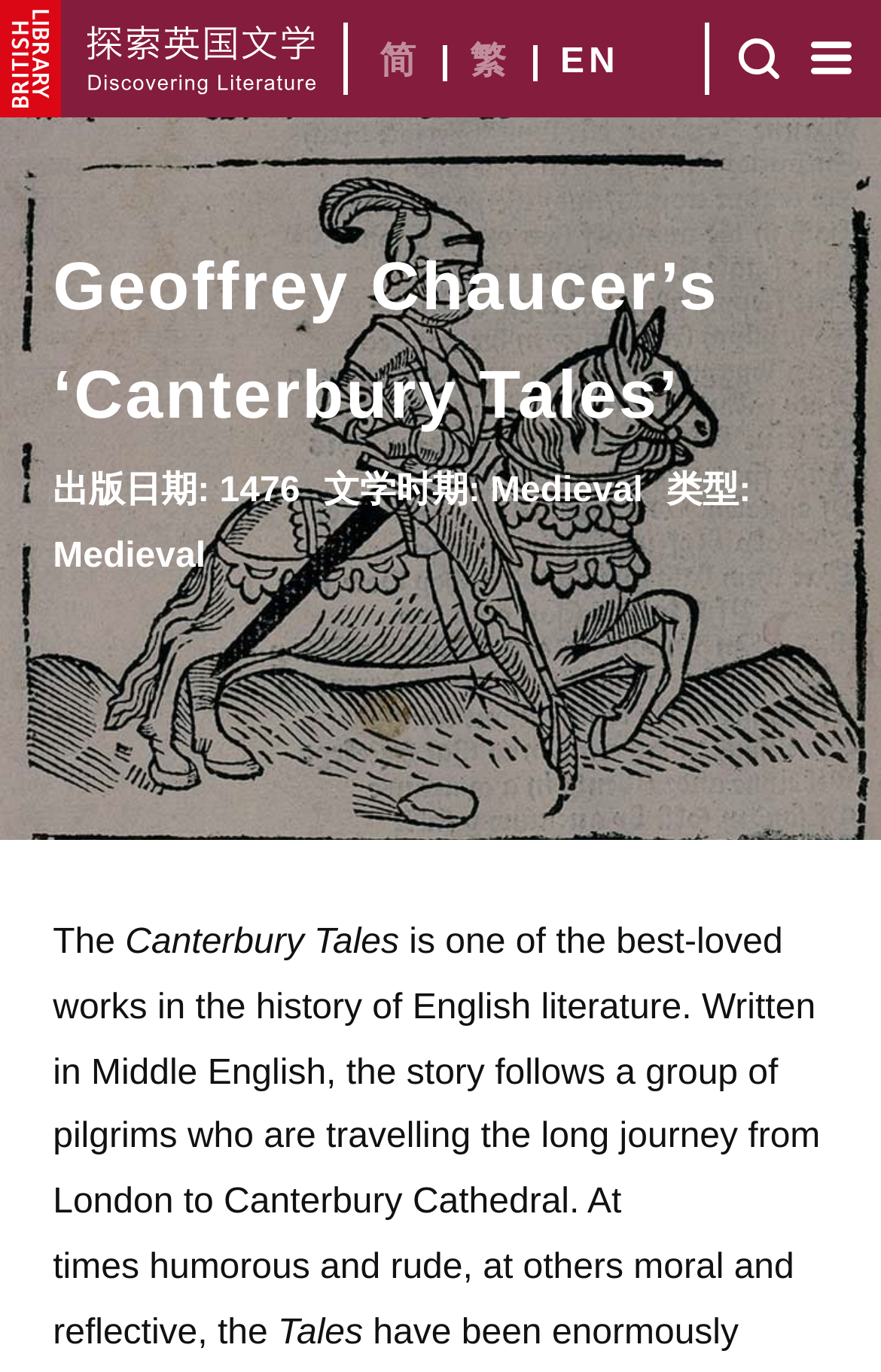Given the element description, predict the bounding box coordinates in the format (top-left x, top-left y, bottom-right x, bottom-right y). Make sure all values are between 0 and 1. Here is the element description: aria-label="LinkedIn"

None